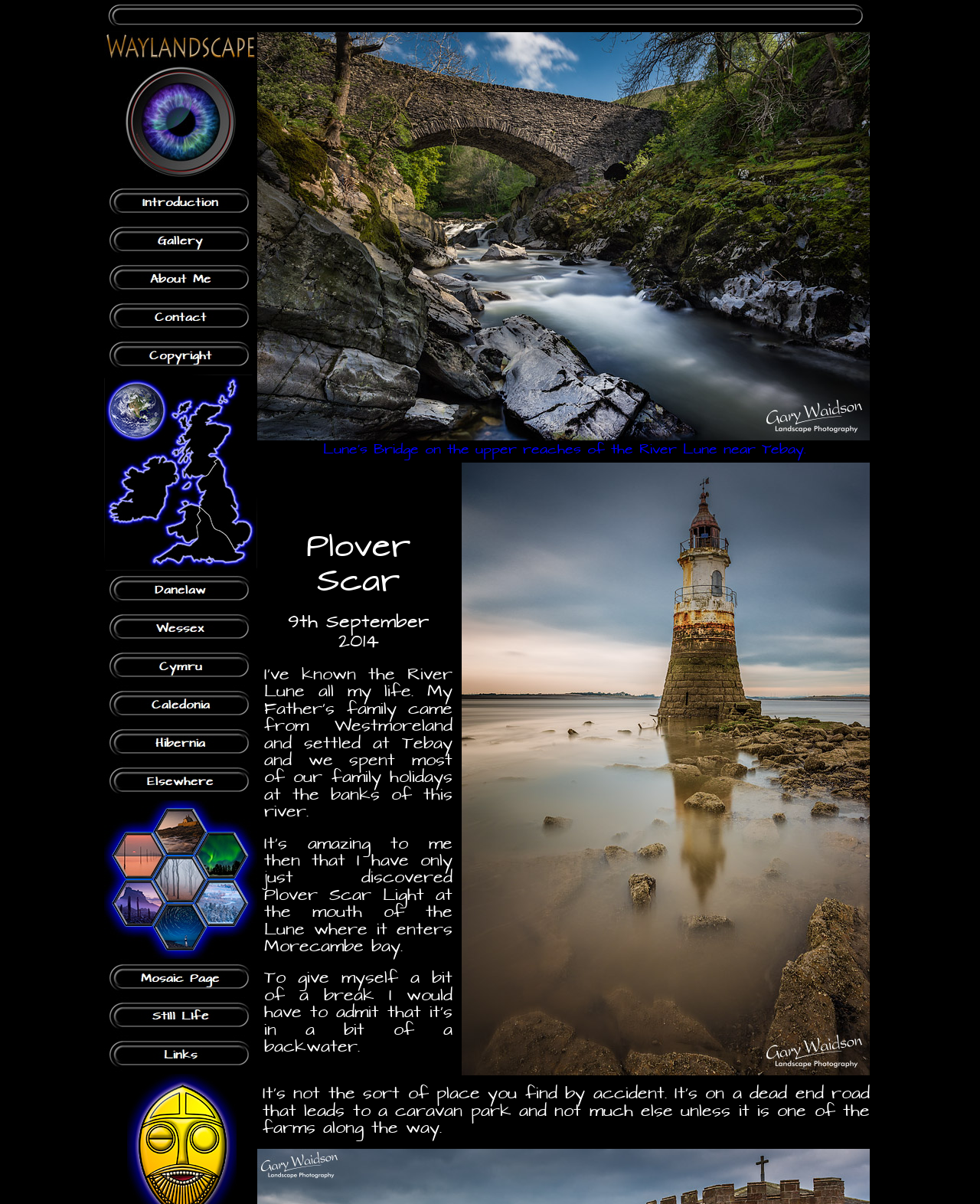Determine the bounding box coordinates of the clickable element to complete this instruction: "Learn more about the photographer". Provide the coordinates in the format of four float numbers between 0 and 1, [left, top, right, bottom].

[0.106, 0.216, 0.262, 0.247]